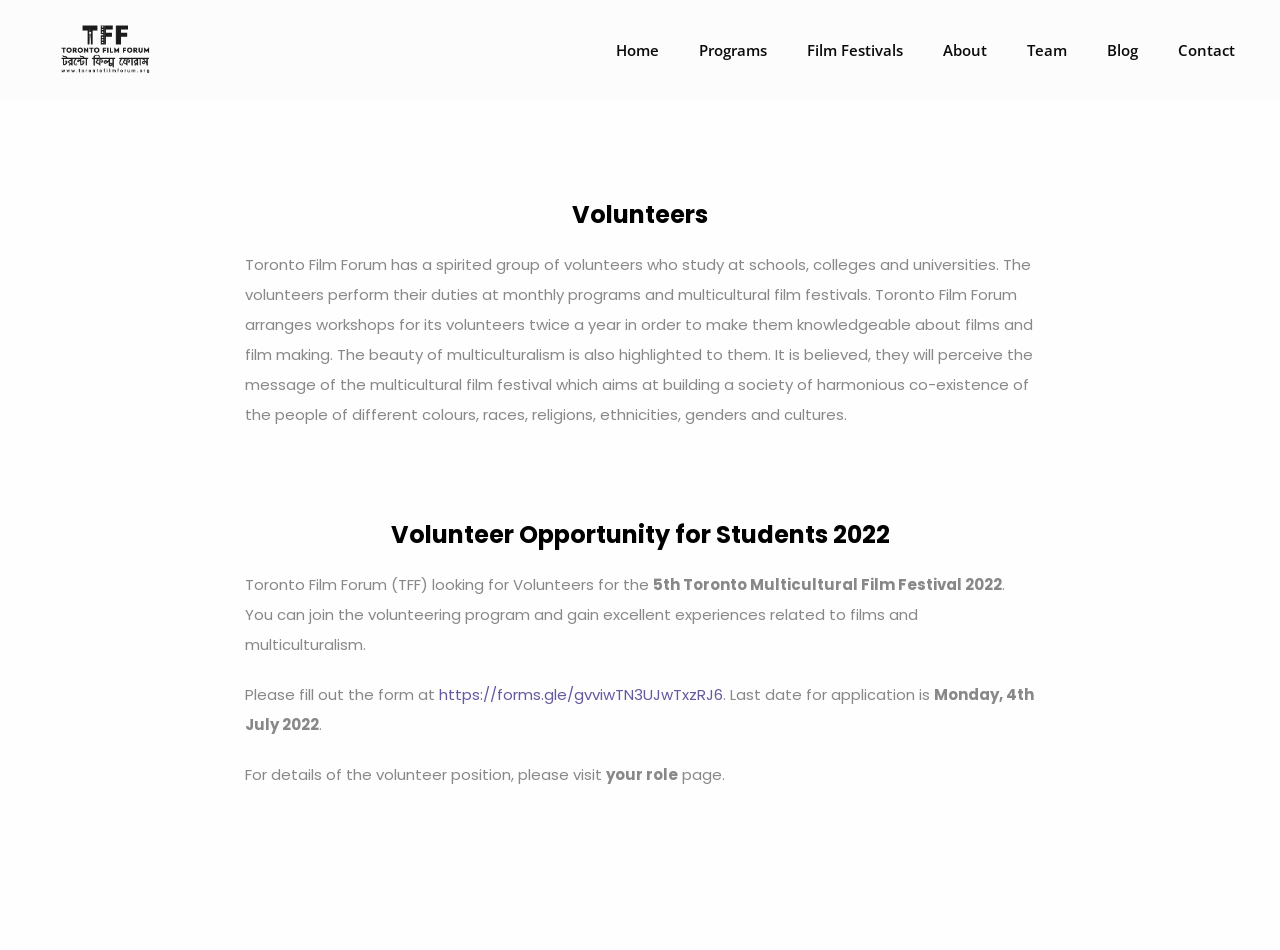How often does Toronto Film Forum arrange workshops?
Please provide a single word or phrase based on the screenshot.

Twice a year